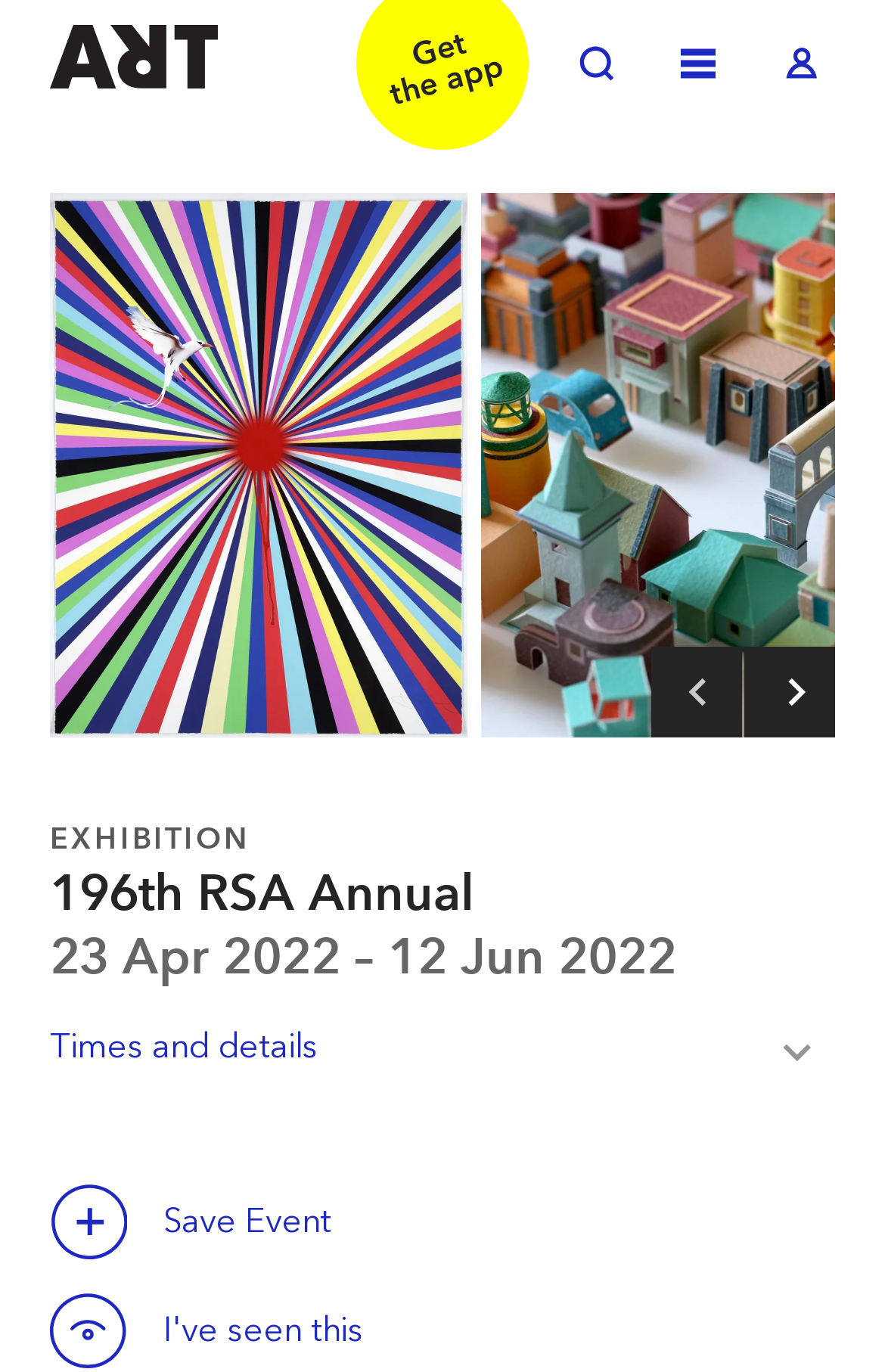Generate the text content of the main heading of the webpage.

196th RSA Annual